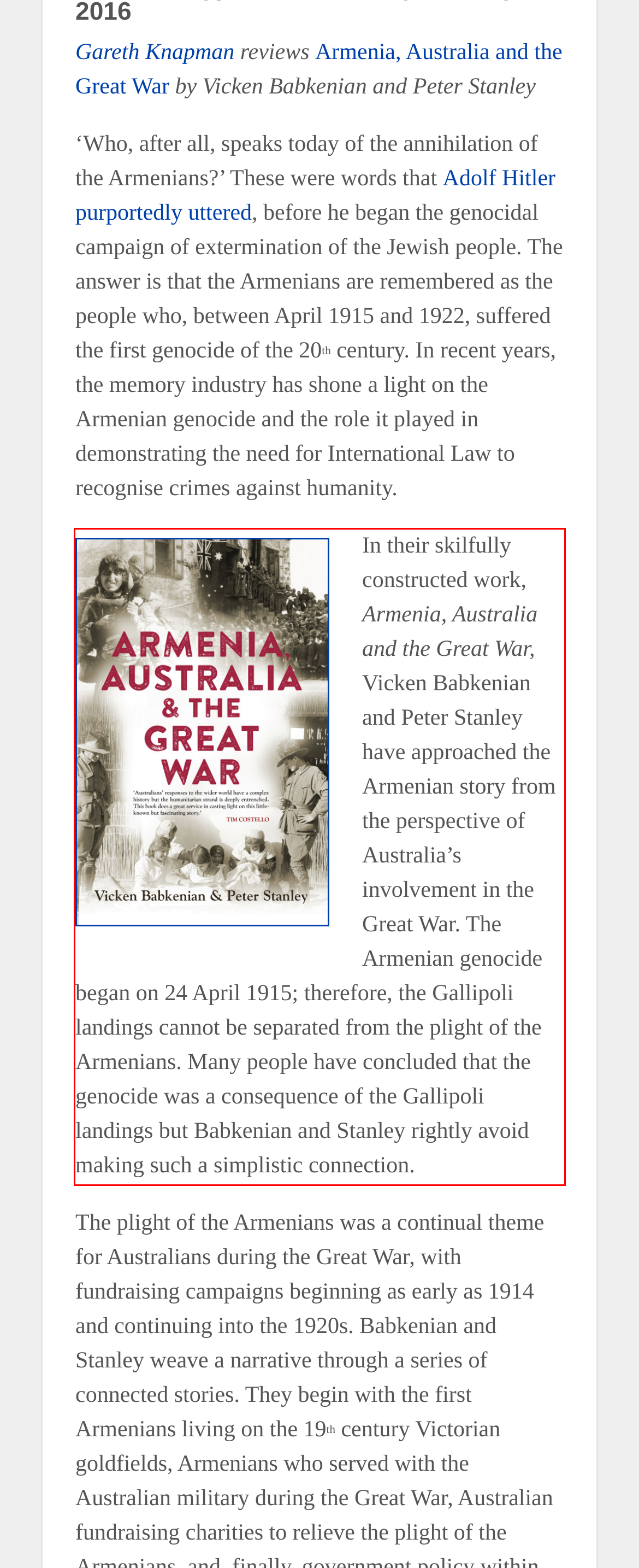Please identify and extract the text from the UI element that is surrounded by a red bounding box in the provided webpage screenshot.

In their skilfully constructed work, Armenia, Australia and the Great War, Vicken Babkenian and Peter Stanley have approached the Armenian story from the perspective of Australia’s involvement in the Great War. The Armenian genocide began on 24 April 1915; therefore, the Gallipoli landings cannot be separated from the plight of the Armenians. Many people have concluded that the genocide was a consequence of the Gallipoli landings but Babkenian and Stanley rightly avoid making such a simplistic connection.